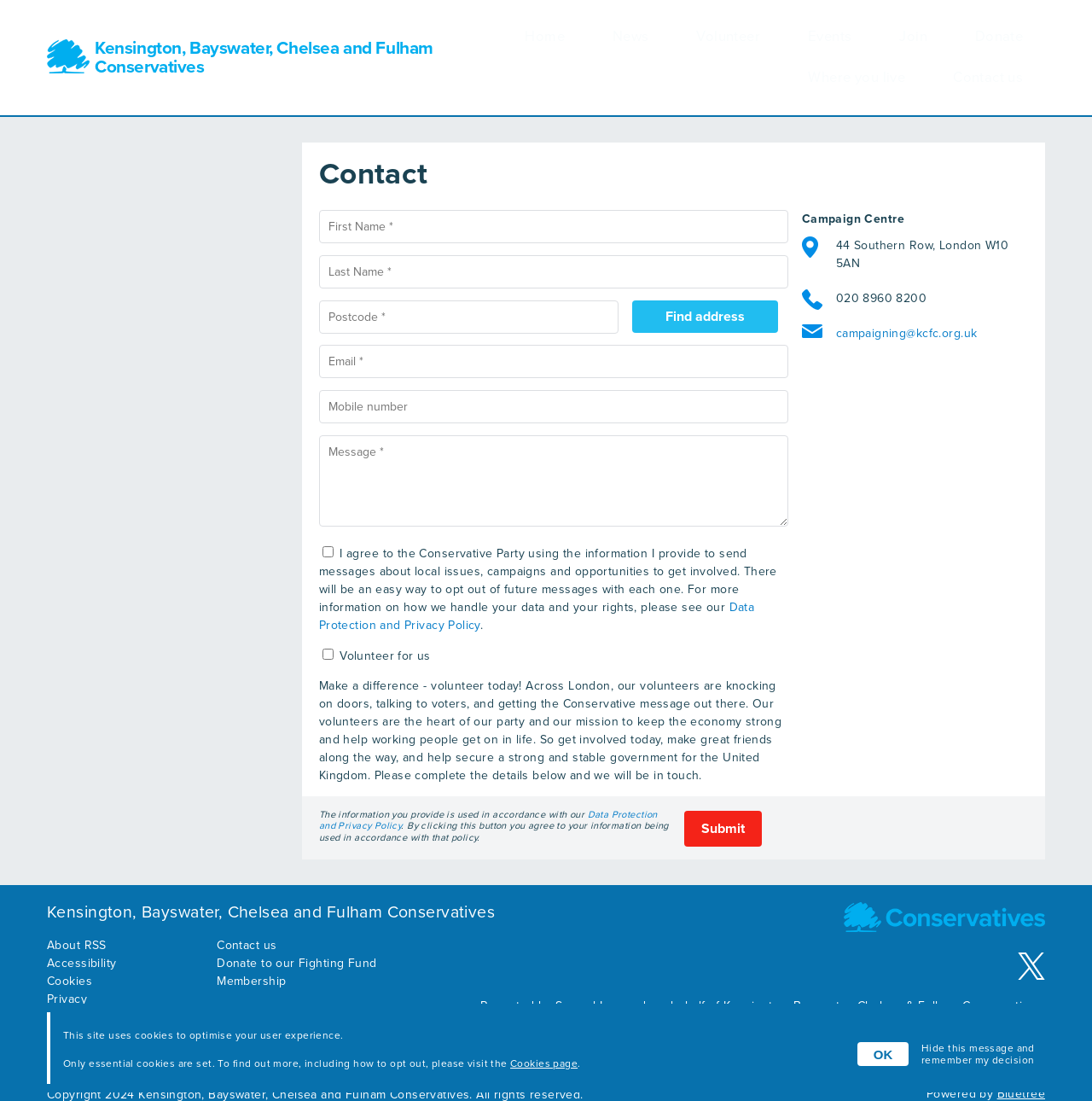Locate the bounding box of the user interface element based on this description: "Home".

[0.467, 0.016, 0.503, 0.043]